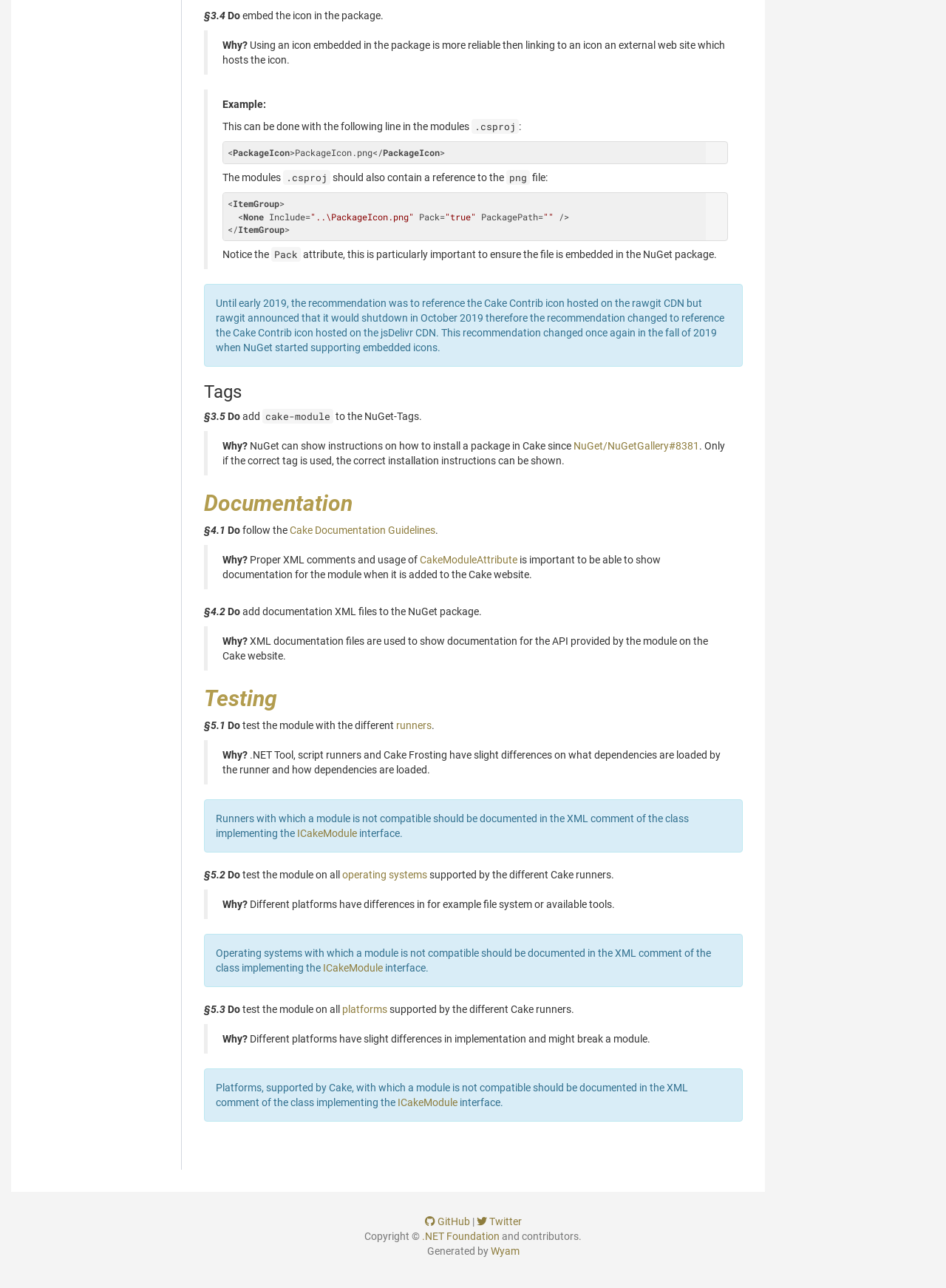Bounding box coordinates are specified in the format (top-left x, top-left y, bottom-right x, bottom-right y). All values are floating point numbers bounded between 0 and 1. Please provide the bounding box coordinate of the region this sentence describes: Contact us

None